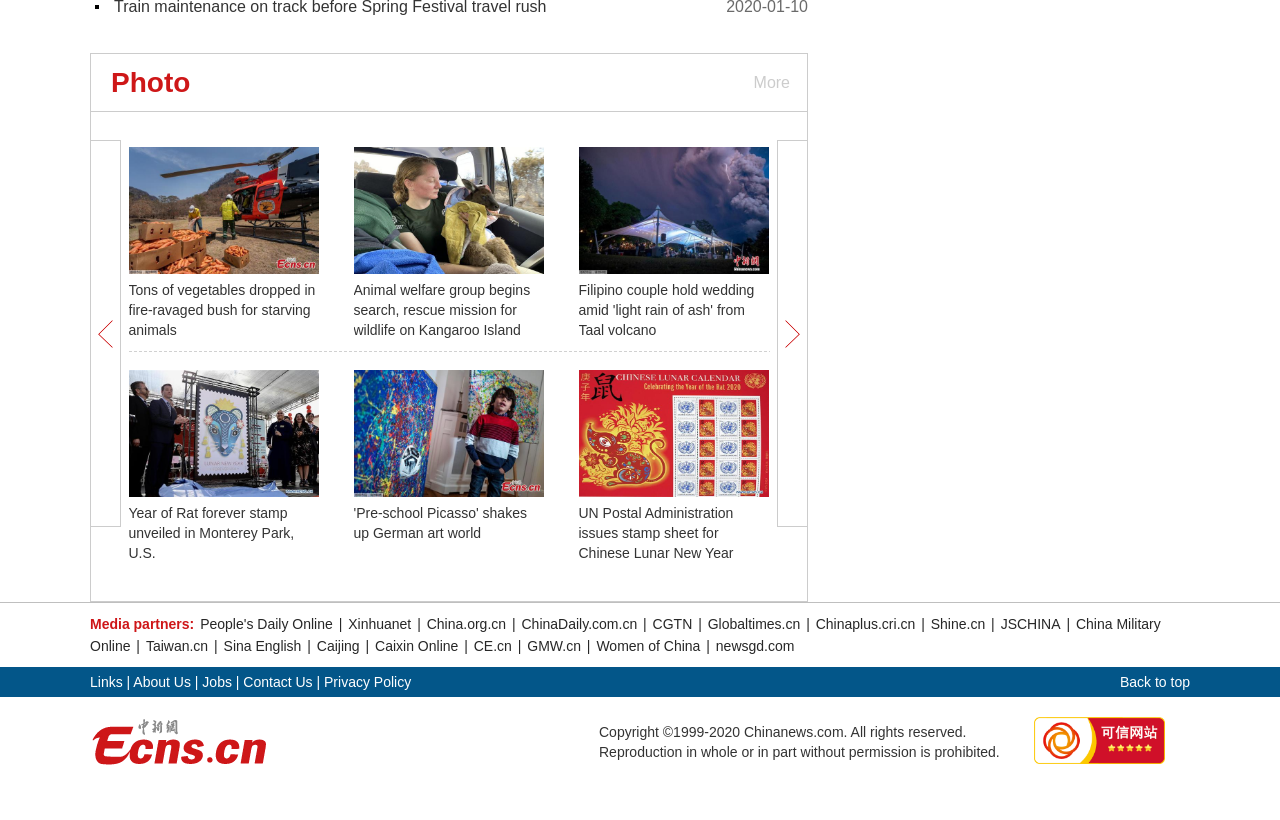Determine the bounding box coordinates of the section to be clicked to follow the instruction: "Call the phone number". The coordinates should be given as four float numbers between 0 and 1, formatted as [left, top, right, bottom].

None